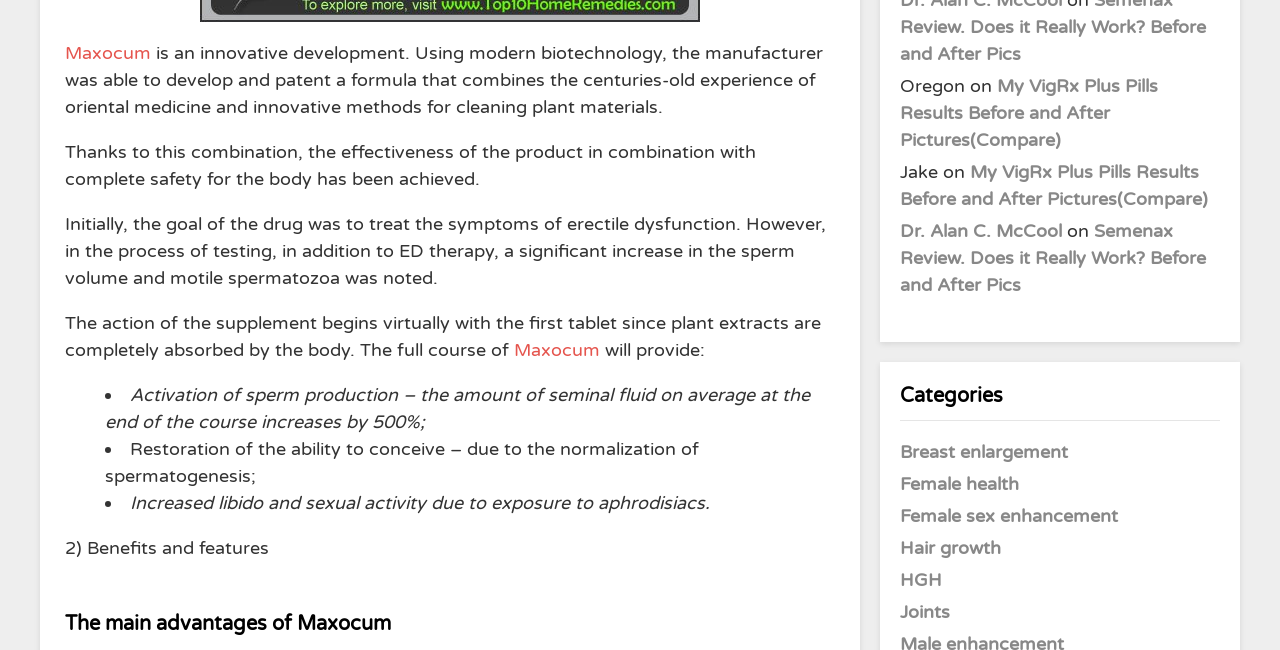Identify the bounding box coordinates of the part that should be clicked to carry out this instruction: "Click on the link to learn more about Maxocum".

[0.051, 0.065, 0.118, 0.099]